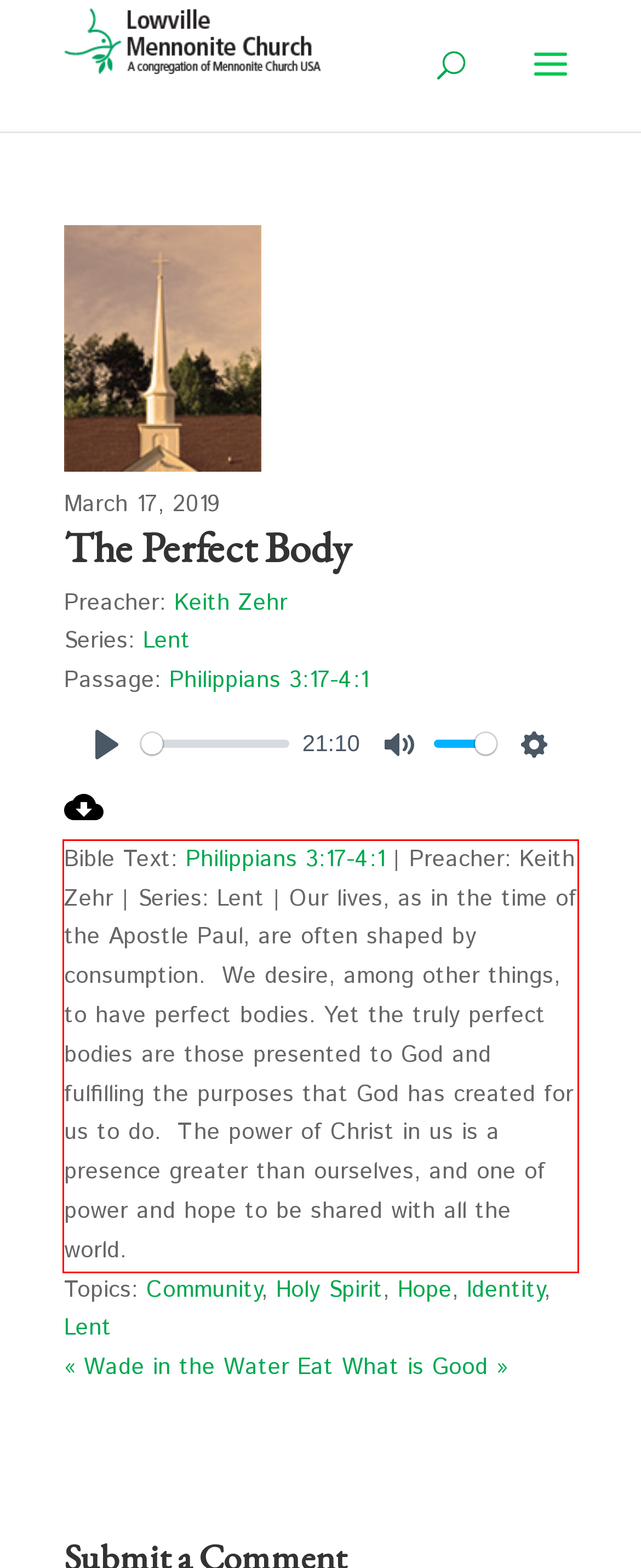There is a UI element on the webpage screenshot marked by a red bounding box. Extract and generate the text content from within this red box.

Bible Text: Philippians 3:17-4:1 | Preacher: Keith Zehr | Series: Lent | Our lives, as in the time of the Apostle Paul, are often shaped by consumption. We desire, among other things, to have perfect bodies. Yet the truly perfect bodies are those presented to God and fulfilling the purposes that God has created for us to do. The power of Christ in us is a presence greater than ourselves, and one of power and hope to be shared with all the world.